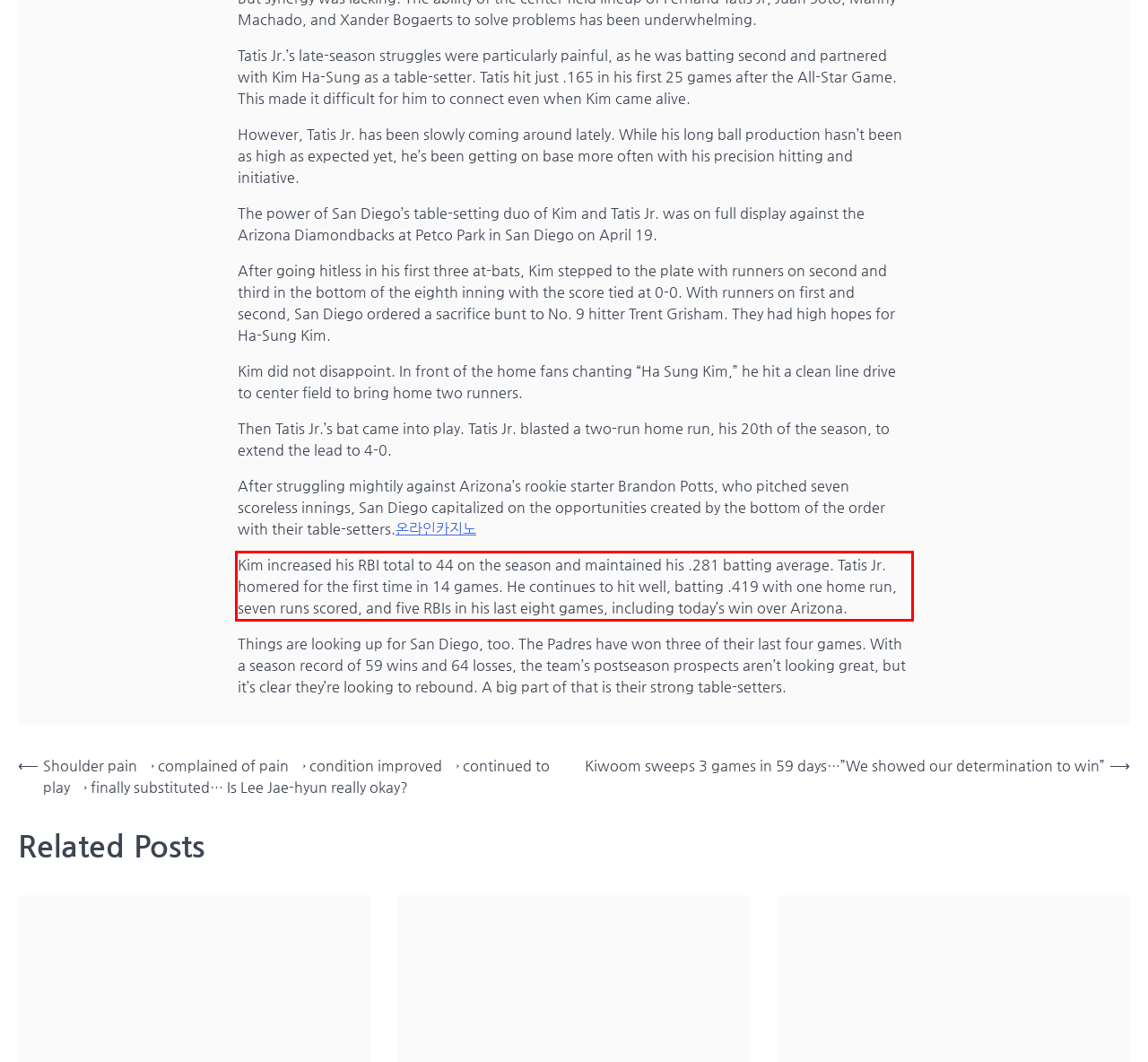Observe the screenshot of the webpage that includes a red rectangle bounding box. Conduct OCR on the content inside this red bounding box and generate the text.

Kim increased his RBI total to 44 on the season and maintained his .281 batting average. Tatis Jr. homered for the first time in 14 games. He continues to hit well, batting .419 with one home run, seven runs scored, and five RBIs in his last eight games, including today’s win over Arizona.